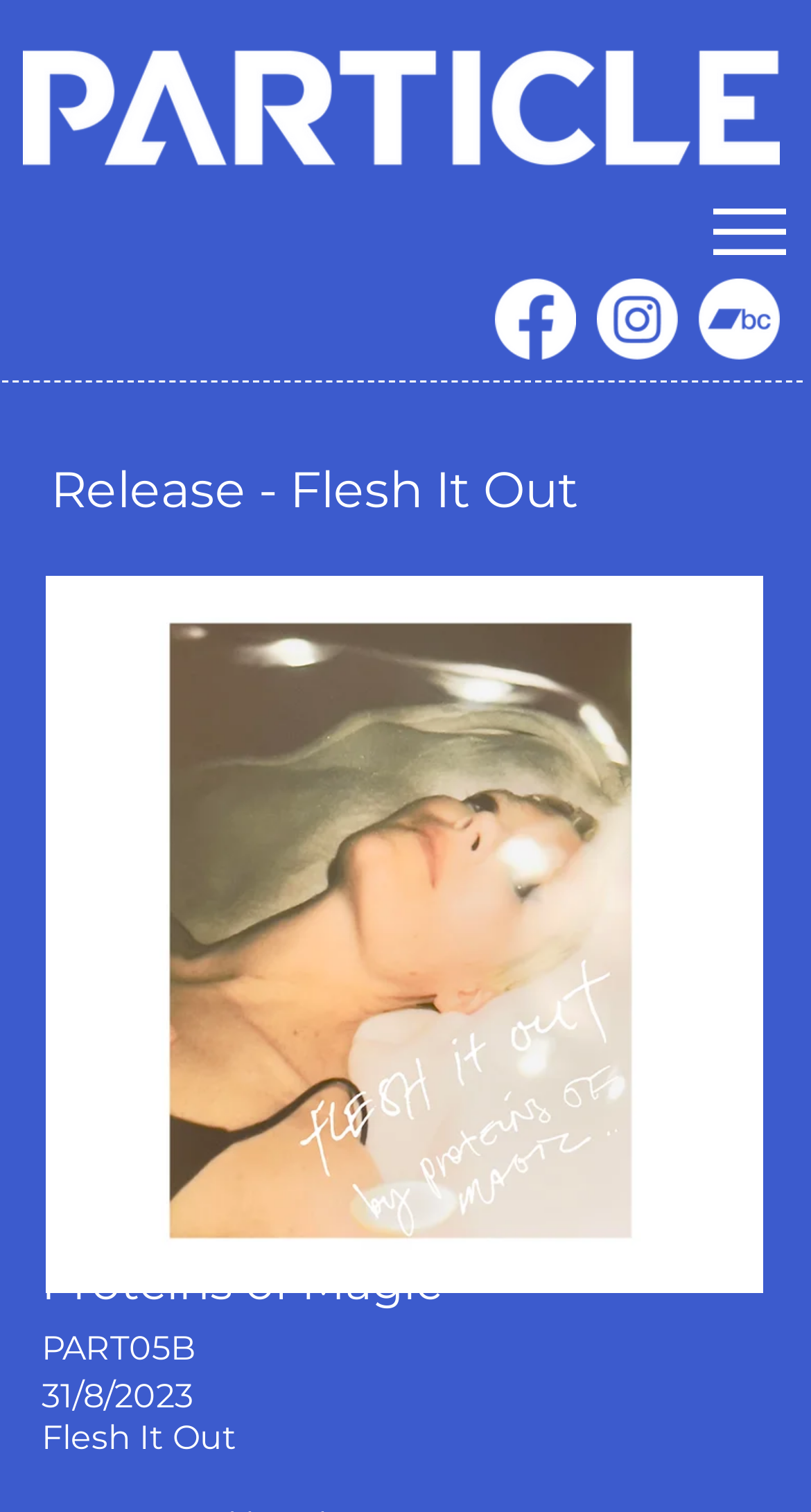Please extract the primary headline from the webpage.

Release - Flesh It Out